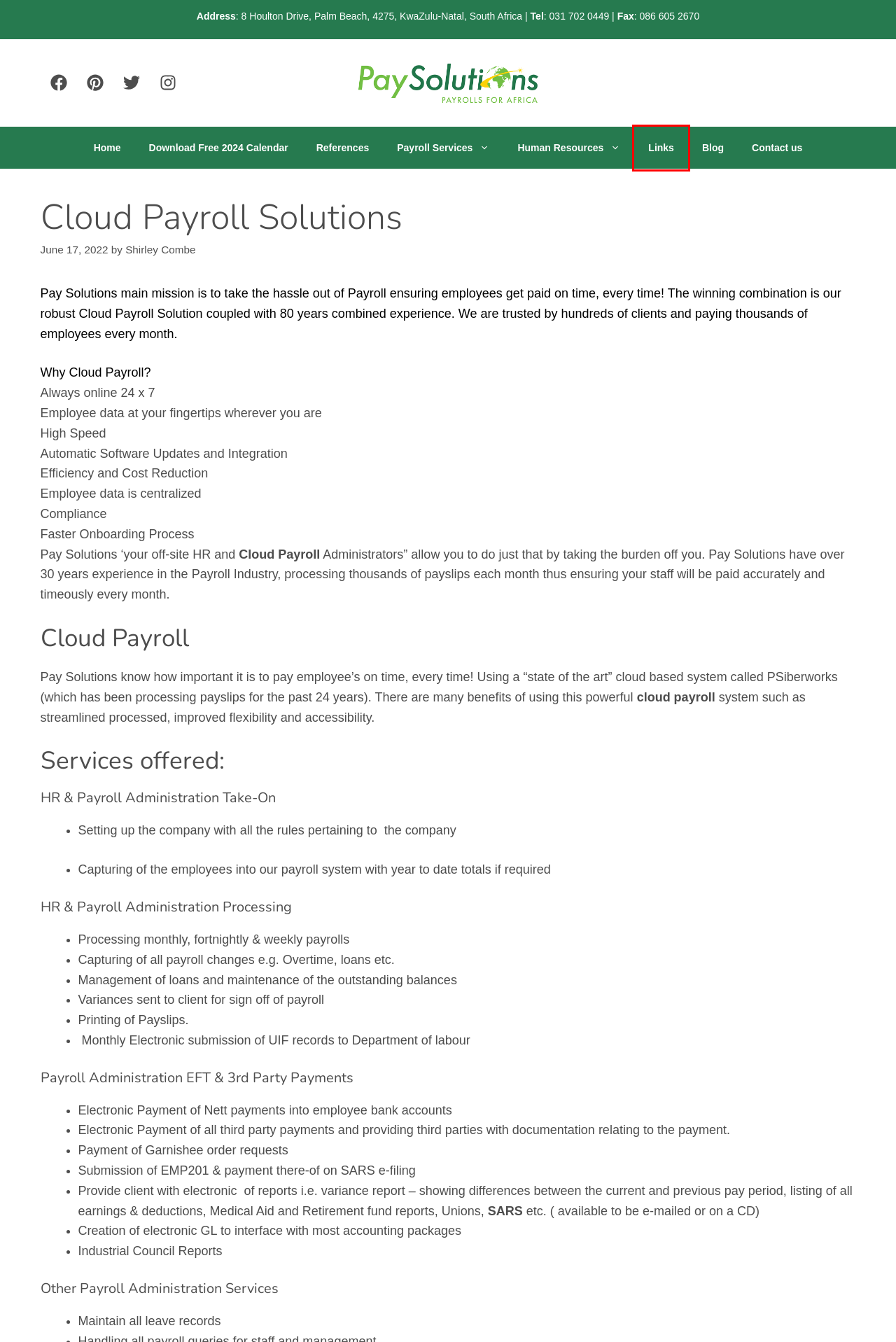Consider the screenshot of a webpage with a red bounding box and select the webpage description that best describes the new page that appears after clicking the element inside the red box. Here are the candidates:
A. Contact Us - Pay Solutions
B. Cloud Payroll System Archives - Pay Solutions
C. Payroll Services From Pay Solutions: Off-site payroll administrators
D. PSIber Archives - Pay Solutions
E. Our Blog - Pay Solutions
F. Accreditation of Pay Solutions Payroll Services
G. Payroll Services are offered by | Pay Solutions
H. cloud computing Archives - Pay Solutions

F